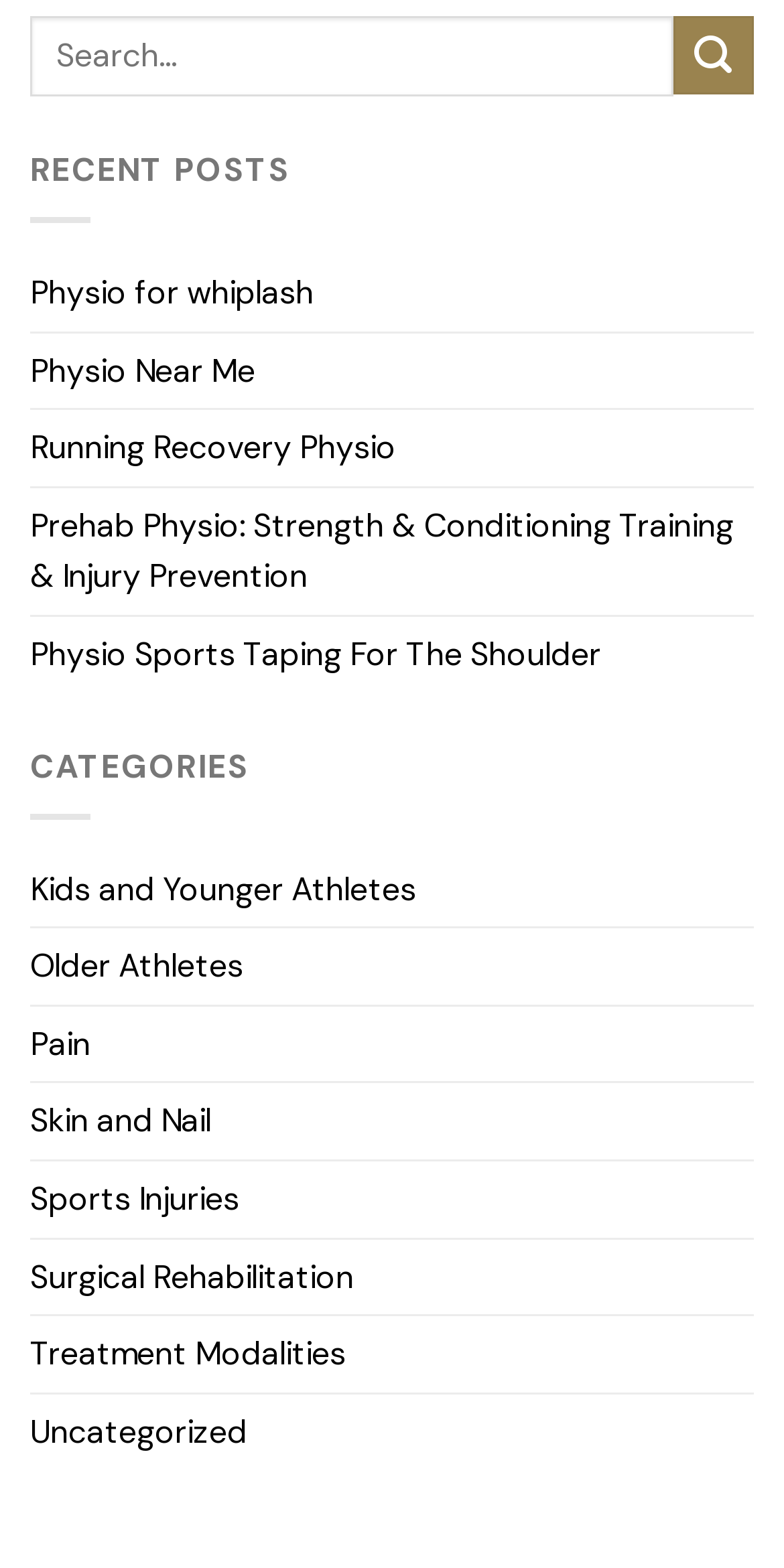Identify the bounding box coordinates of the clickable region required to complete the instruction: "submit the search". The coordinates should be given as four float numbers within the range of 0 and 1, i.e., [left, top, right, bottom].

[0.859, 0.01, 0.962, 0.061]